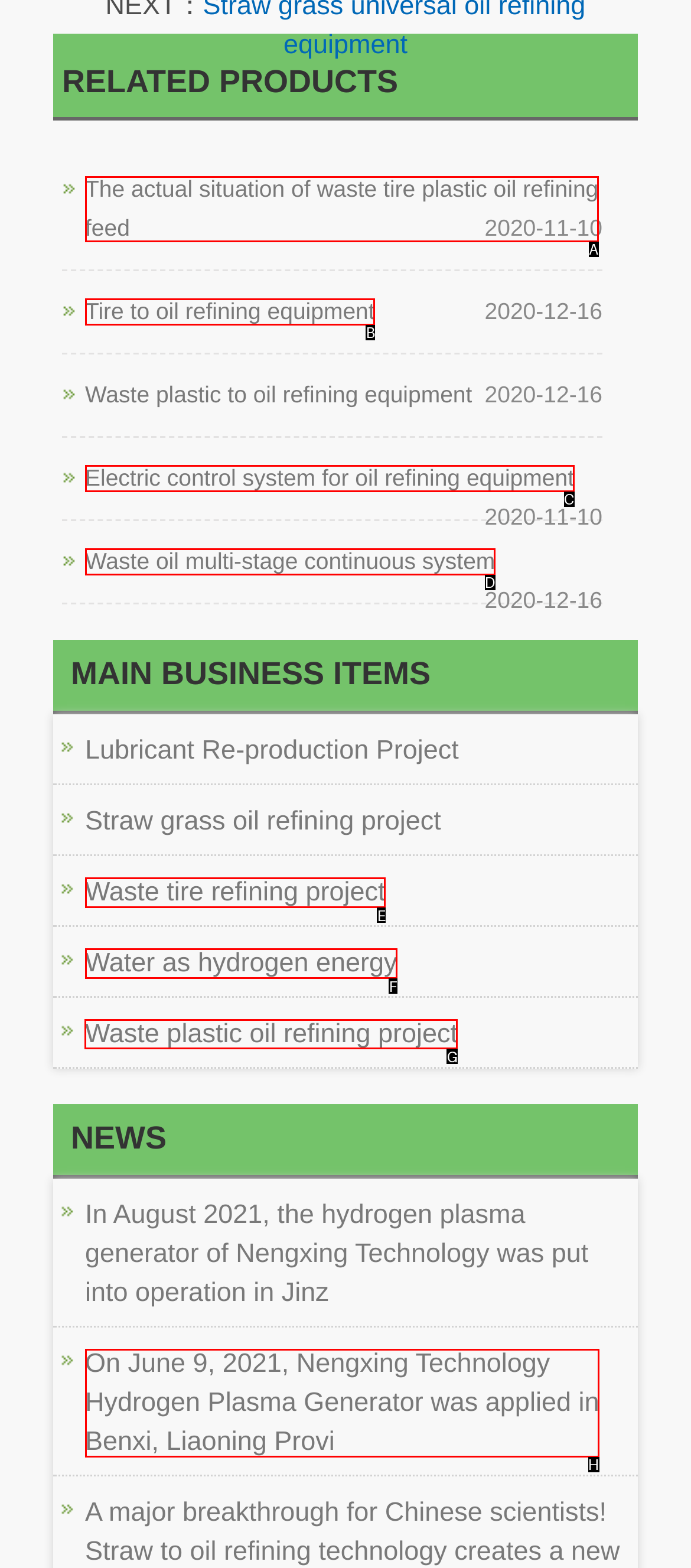Given the instruction: Check waste plastic oil refining project, which HTML element should you click on?
Answer with the letter that corresponds to the correct option from the choices available.

G